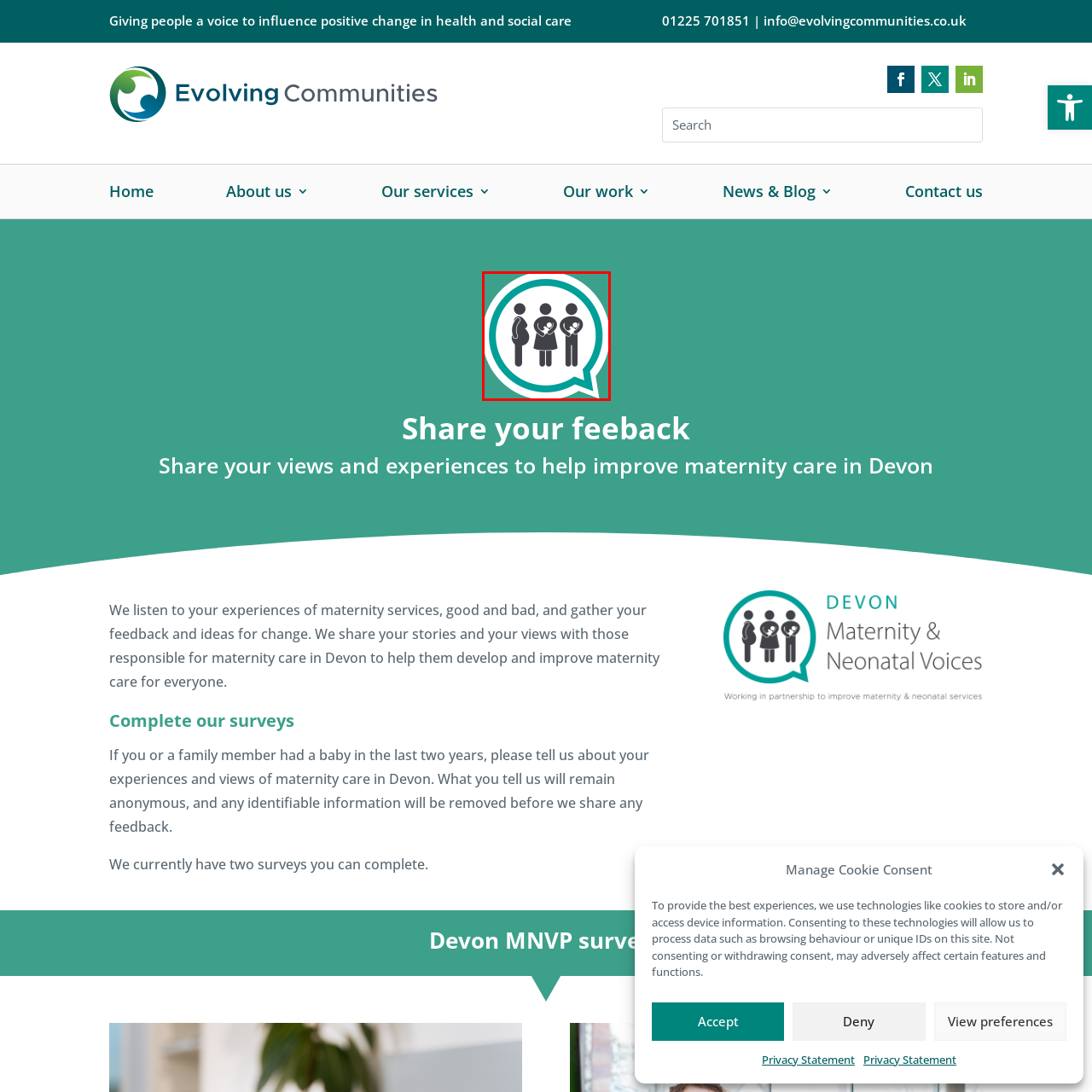Describe in detail the visual content enclosed by the red bounding box.

The image features a stylized graphic representing a trio of figures, signifying the theme of maternity and community support. On the left, a figure is depicted with a subtle curve, possibly symbolizing a pregnant individual. The central figure appears to represent healthcare professionals or community workers, while the figure on the right holds a baby, emphasizing the idea of maternal care and family-centric services. This design is encompassed within a circular frame, suggesting unity and inclusivity. 

This graphic is likely associated with initiatives aimed at improving maternity care in Devon, reflecting the importance of sharing experiences and feedback within the community. Such imagery serves to convey a welcoming environment, encouraging participation in surveys and discussions that aim to enhance services for new and expectant parents. Overall, this image underscores the collaborative effort to foster better maternity experiences through community engagement and support.